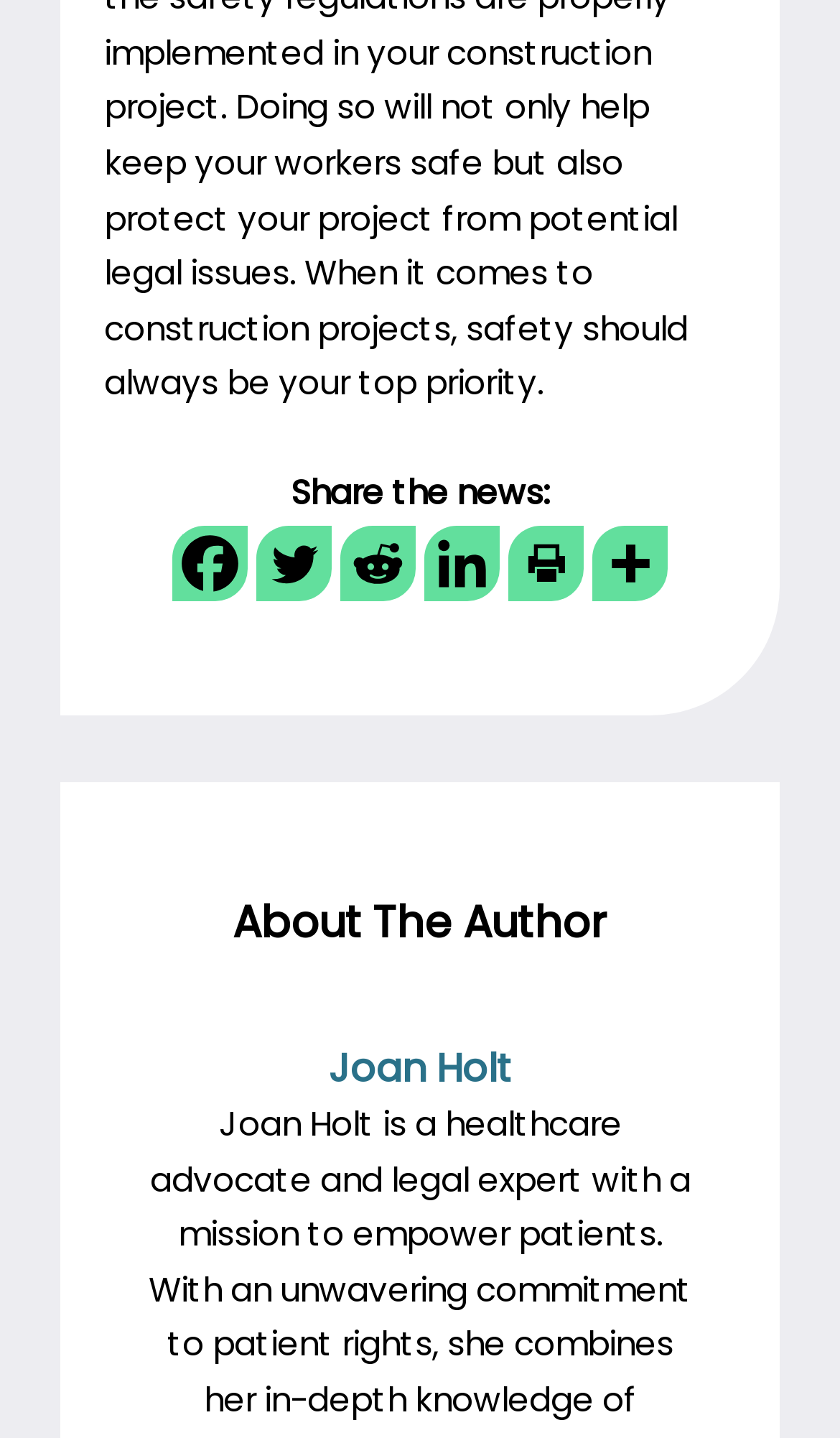How many links are available to share the news?
Look at the screenshot and provide an in-depth answer.

The webpage provides a section to share the news with multiple options. There are six links available, namely Facebook, Twitter, Reddit, Linkedin, Print, and More, which indicates that there are six links available to share the news.